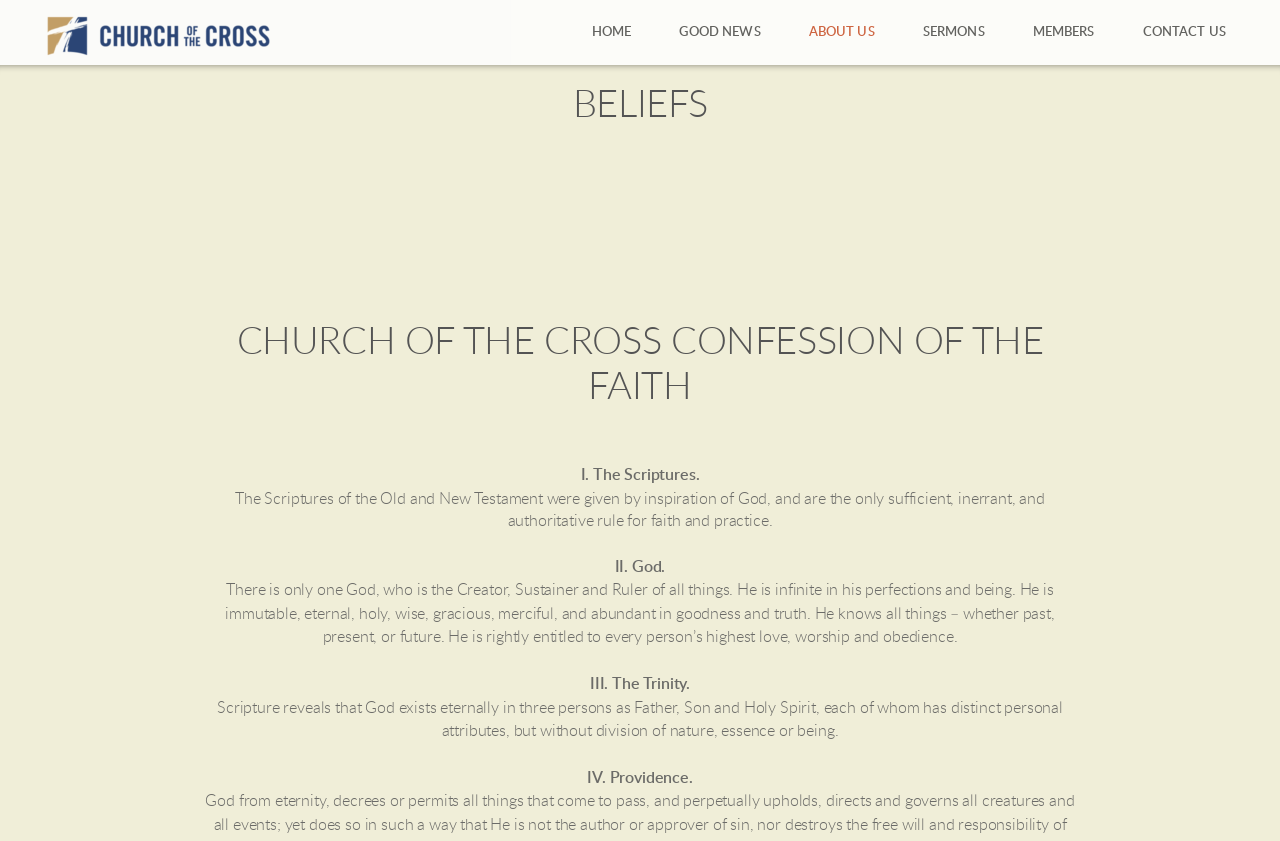Answer the following query concisely with a single word or phrase:
What is the fourth article of faith?

Providence